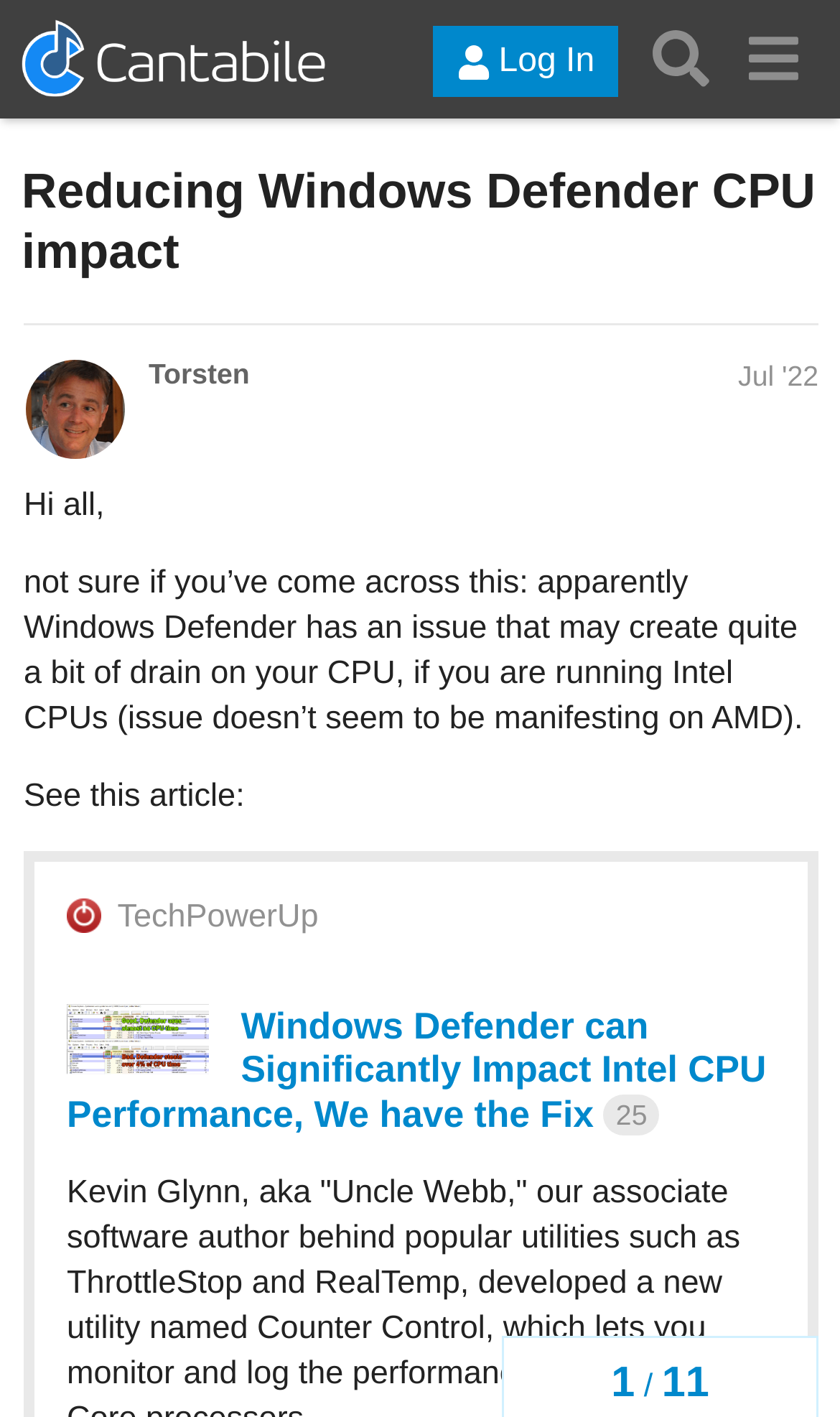Provide your answer in a single word or phrase: 
Who is the author of the post?

Torsten